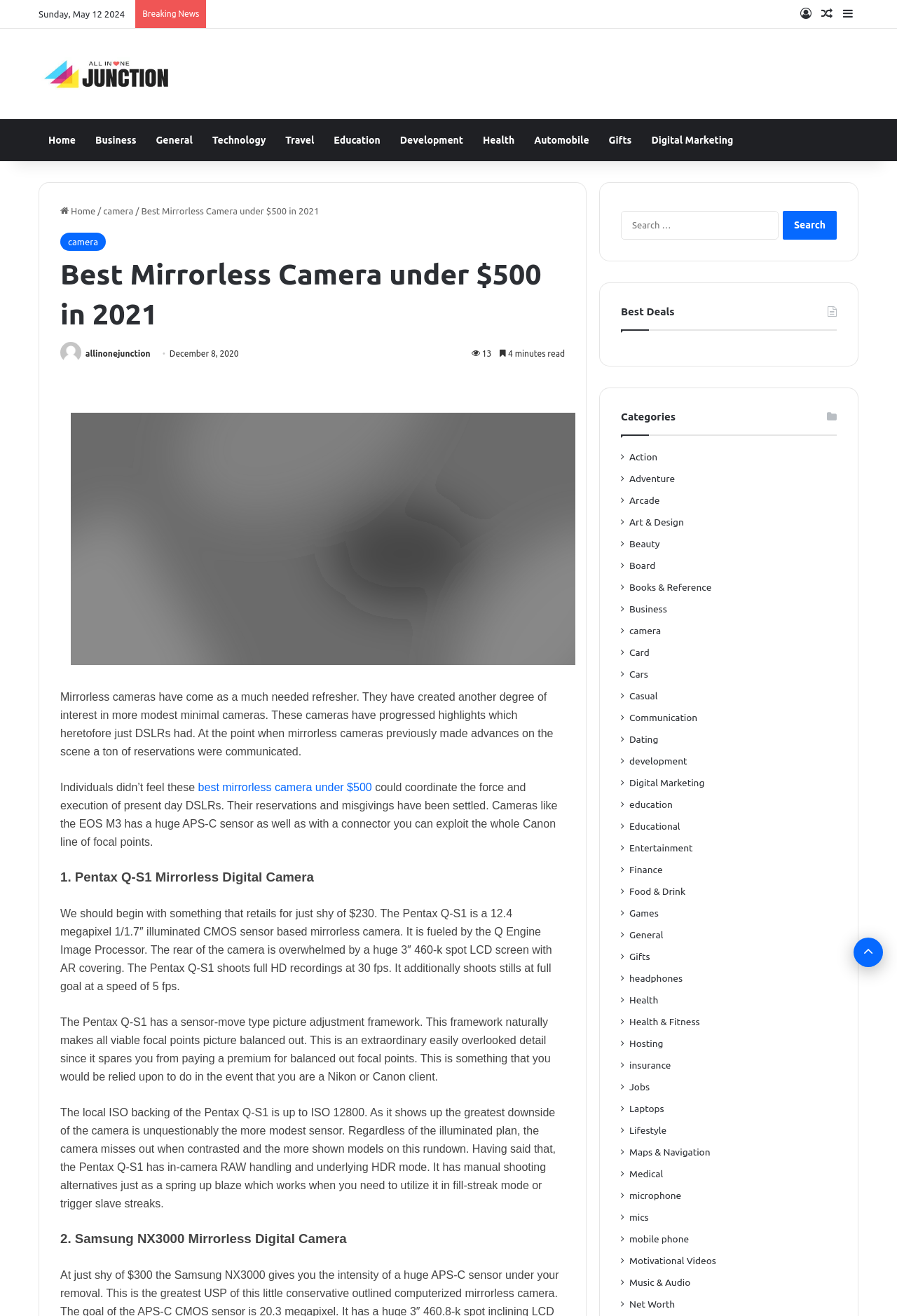Please find the bounding box coordinates of the element's region to be clicked to carry out this instruction: "View the 'Best Deals'".

[0.692, 0.232, 0.752, 0.241]